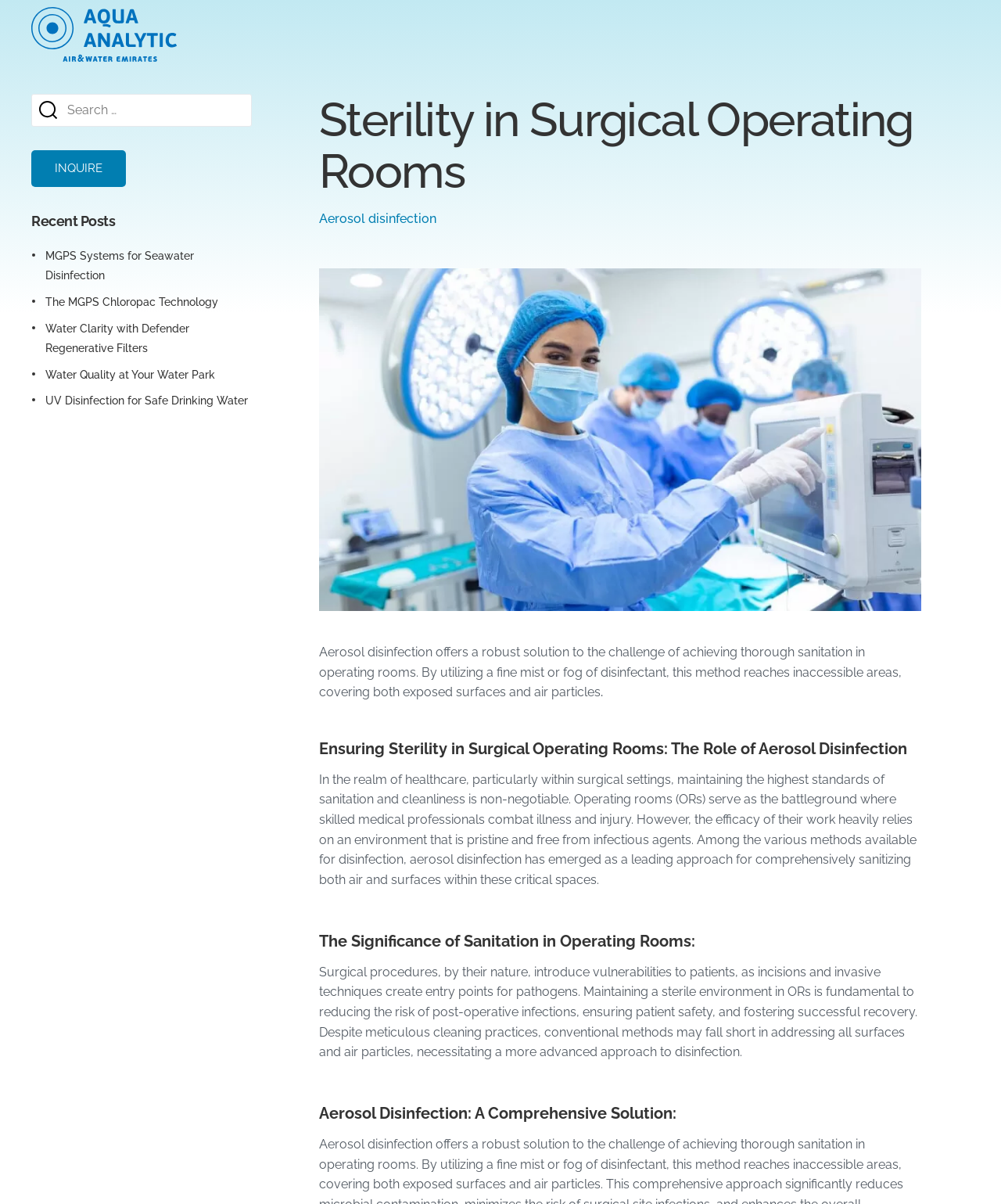What is the company logo located at? Using the information from the screenshot, answer with a single word or phrase.

Top left